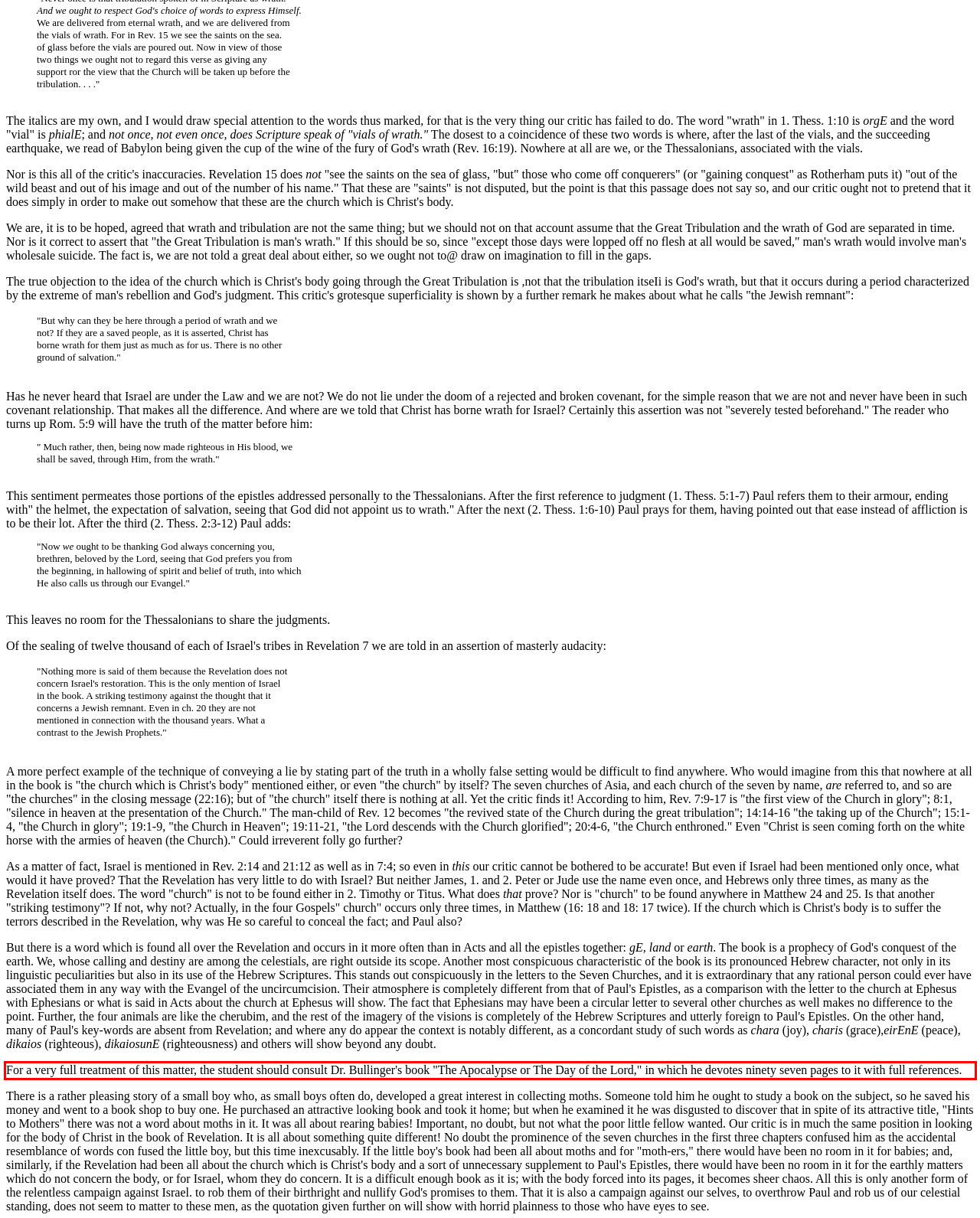Please use OCR to extract the text content from the red bounding box in the provided webpage screenshot.

For a very full treatment of this matter, the student should consult Dr. Bullinger's book "The Apocalypse or The Day of the Lord," in which he devotes ninety seven pages to it with full references.